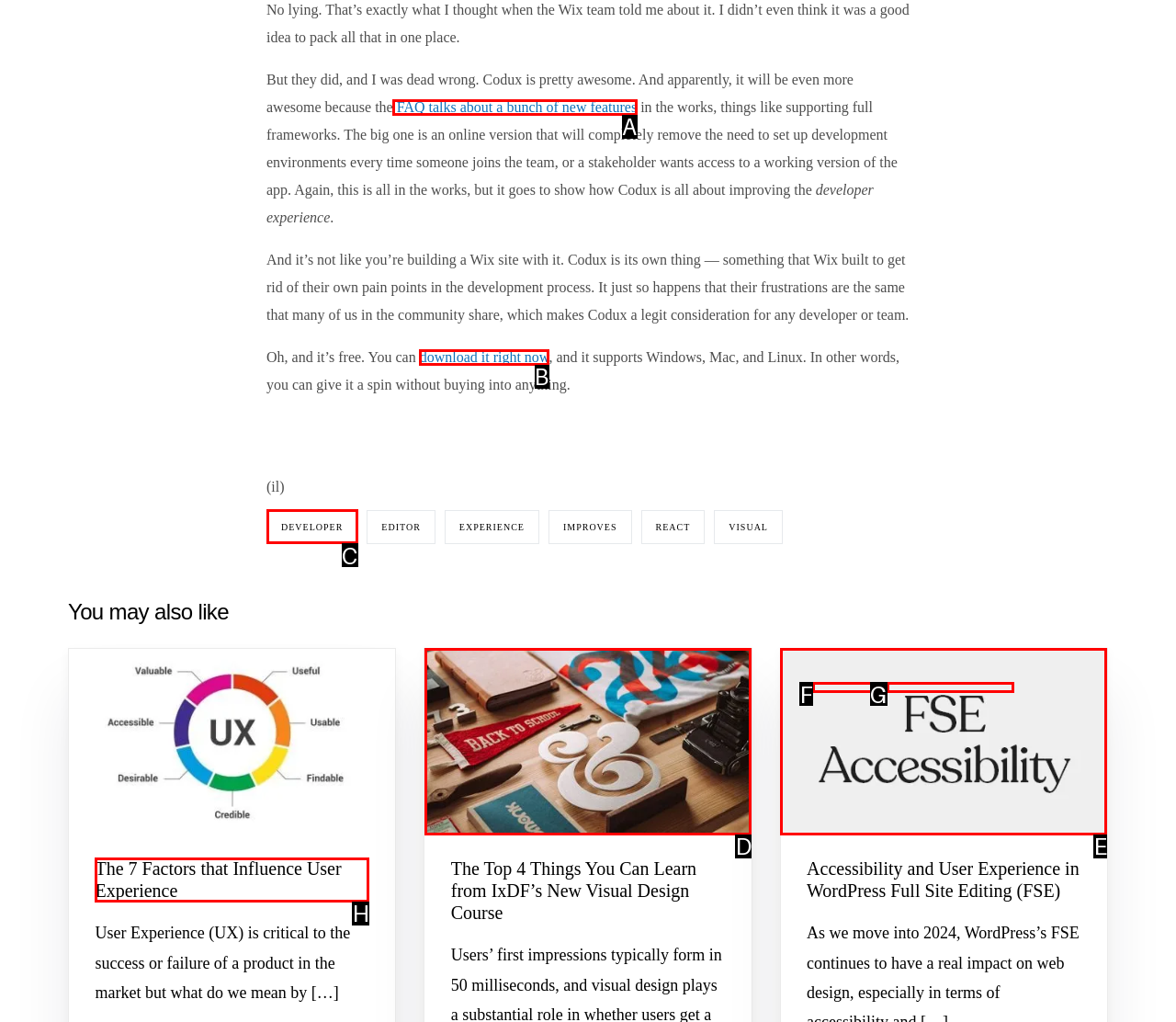Tell me which letter corresponds to the UI element that should be clicked to fulfill this instruction: go to DEVELOPER page
Answer using the letter of the chosen option directly.

C